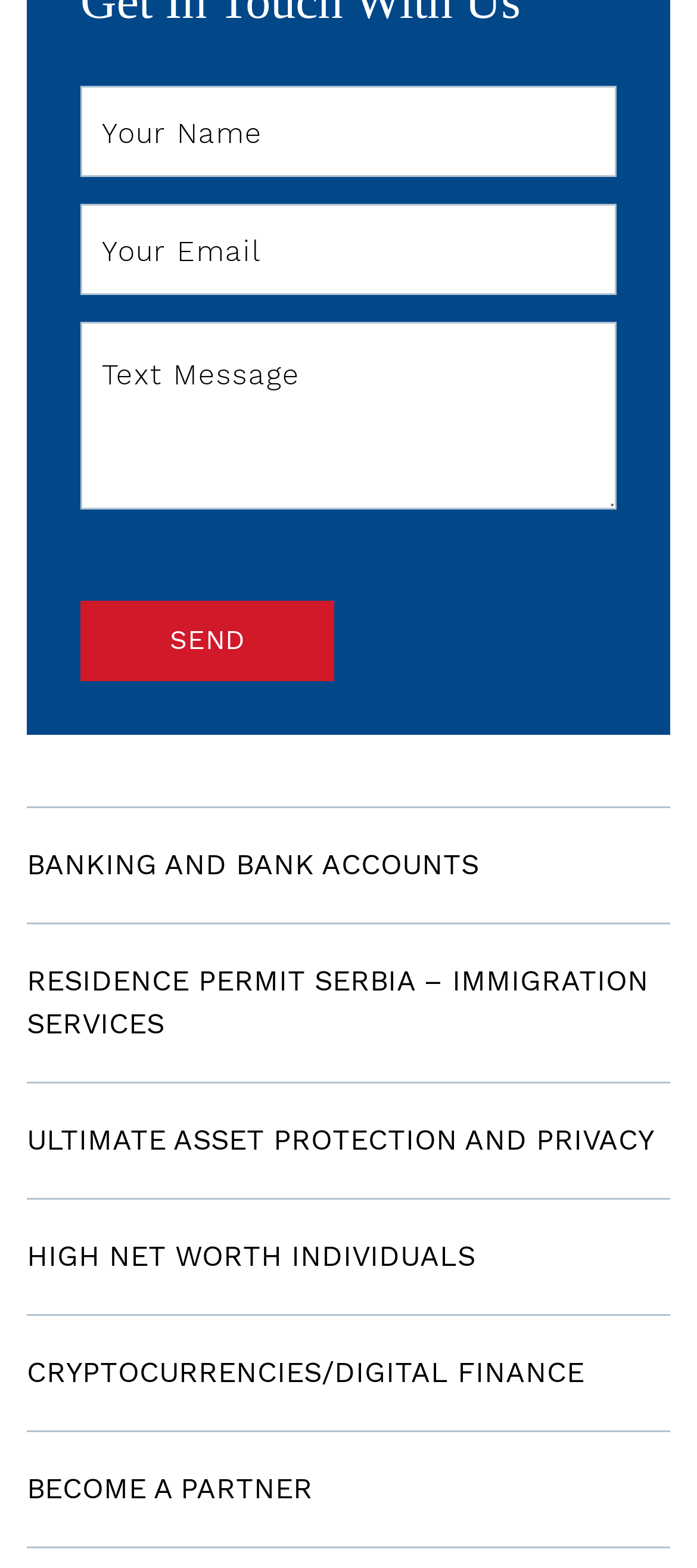What is the position of the 'Your Email' textbox?
Please provide a comprehensive answer based on the contents of the image.

I compared the y1 and y2 coordinates of the 'Your Name' and 'Your Email' textboxes, and found that the y1 and y2 values of 'Your Email' are greater than those of 'Your Name', which means 'Your Email' is located below 'Your Name'.